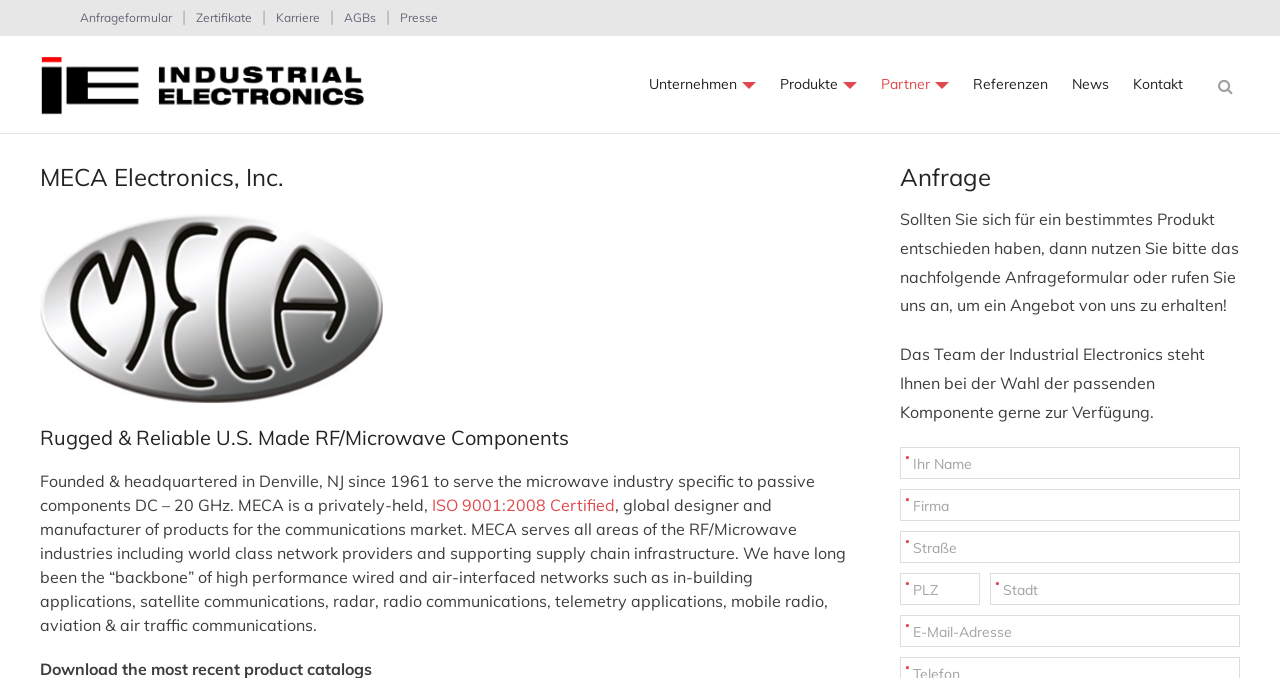Locate the bounding box coordinates of the clickable area to execute the instruction: "Click on the 'Logo' link". Provide the coordinates as four float numbers between 0 and 1, represented as [left, top, right, bottom].

[0.031, 0.114, 0.285, 0.136]